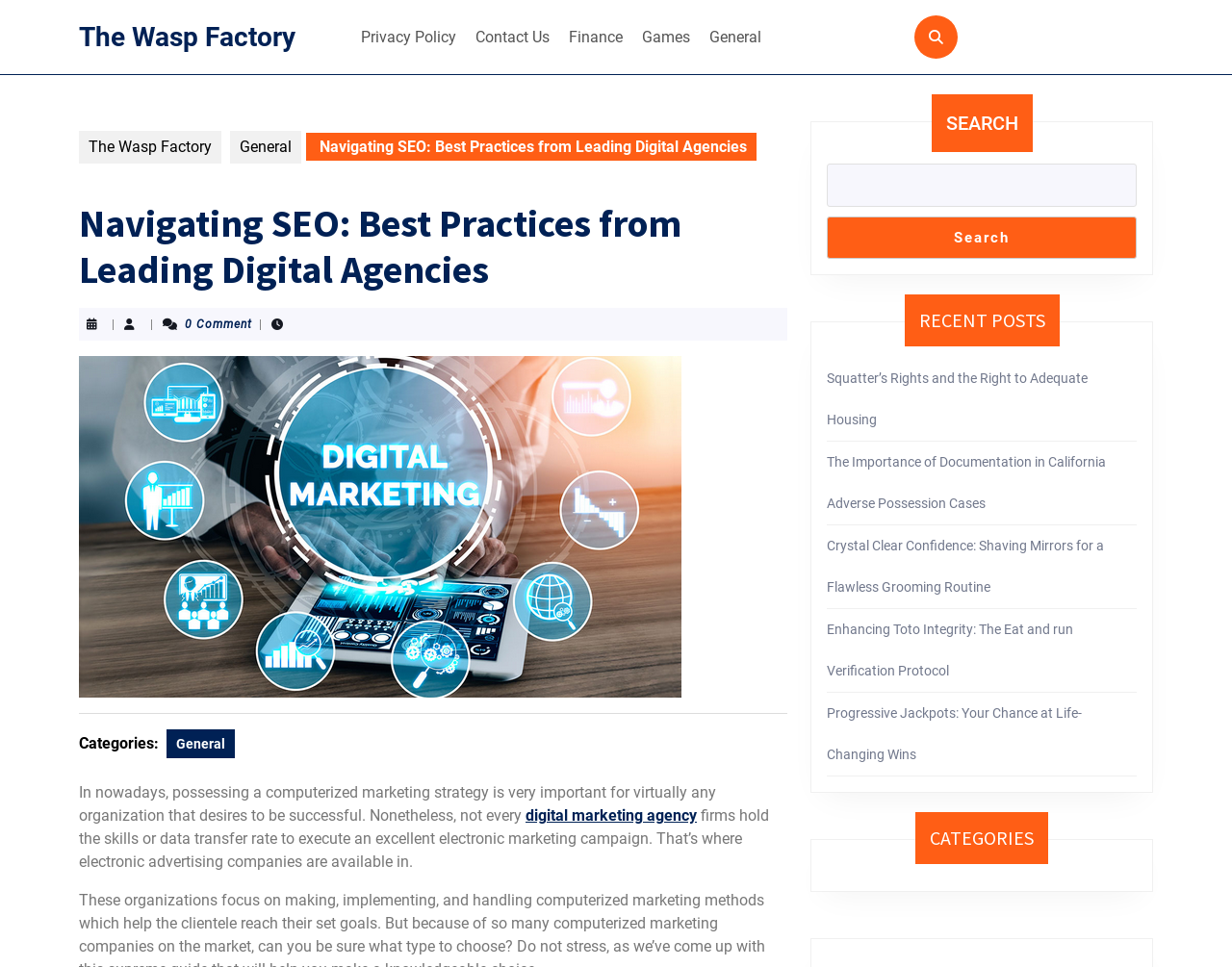Give a one-word or one-phrase response to the question:
What is the purpose of digital marketing agencies according to the webpage?

execute an excellent electronic marketing campaign